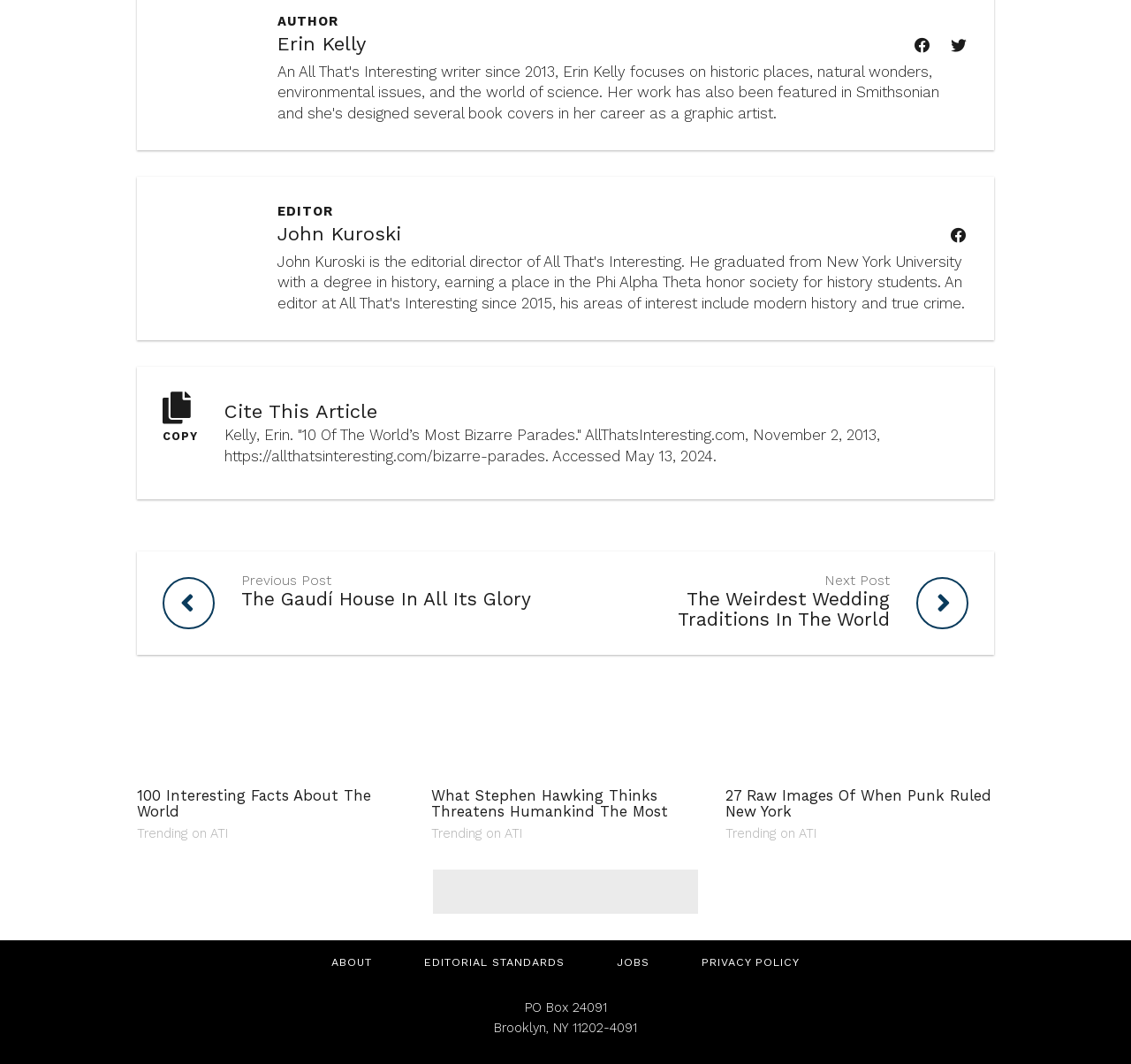Please reply with a single word or brief phrase to the question: 
What is the role of John Kuroski?

EDITOR